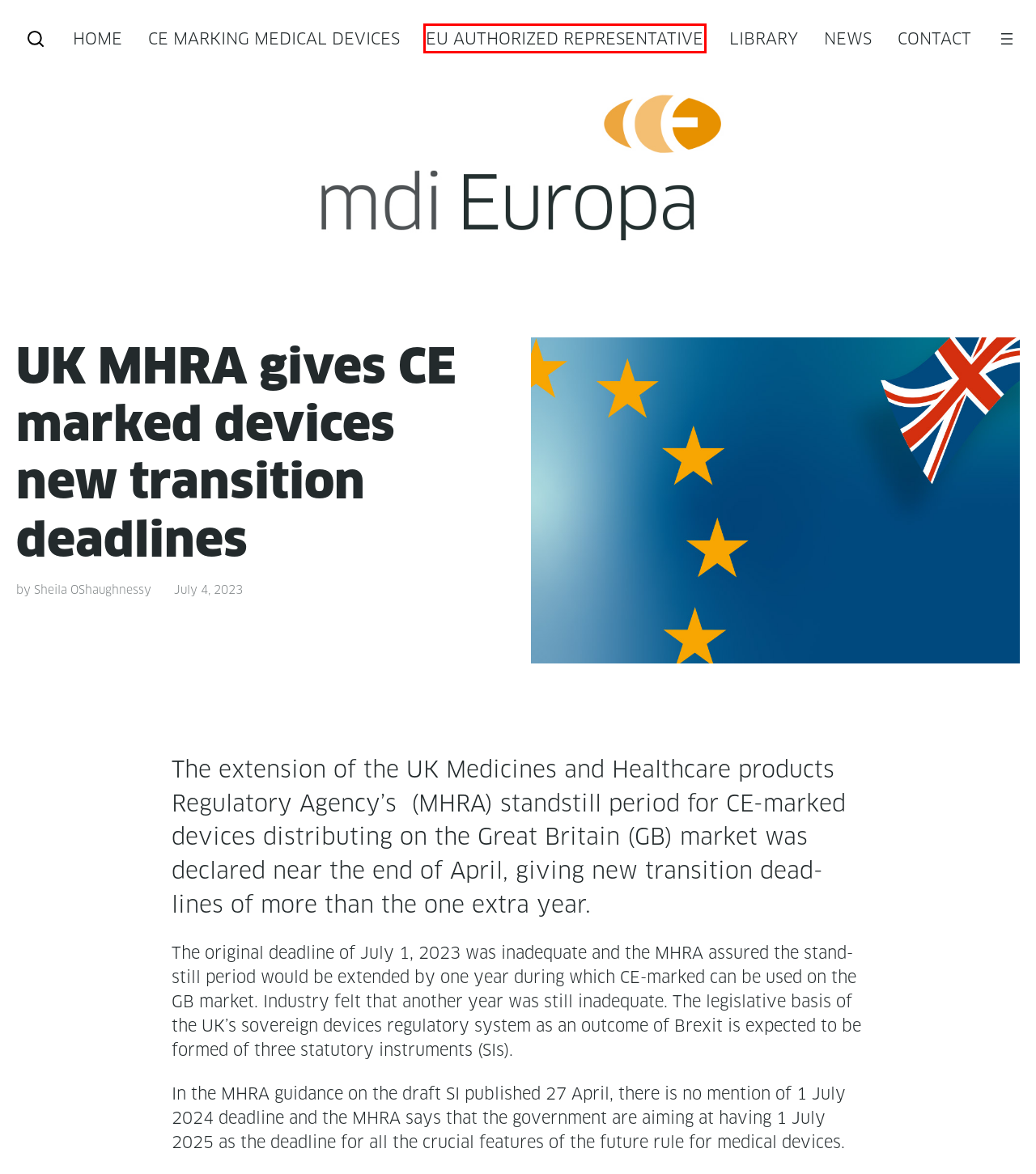Analyze the screenshot of a webpage featuring a red rectangle around an element. Pick the description that best fits the new webpage after interacting with the element inside the red bounding box. Here are the candidates:
A. Important Notice Archives | mdi Europa
B. European Authorized Representation for Manufacturers of Medical Devices | mdi Europa
C. News | mdi Europa
D. CE Marking of Medical Devices | mdi Europa
E. CE Marking "Made in Germany" for Medical Devices
F. The mdi Europa Online Library | Medical Devices Legislation
G. Contact mdi Europa | mdi Europa
H. Supportive Information Archives | mdi Europa

B